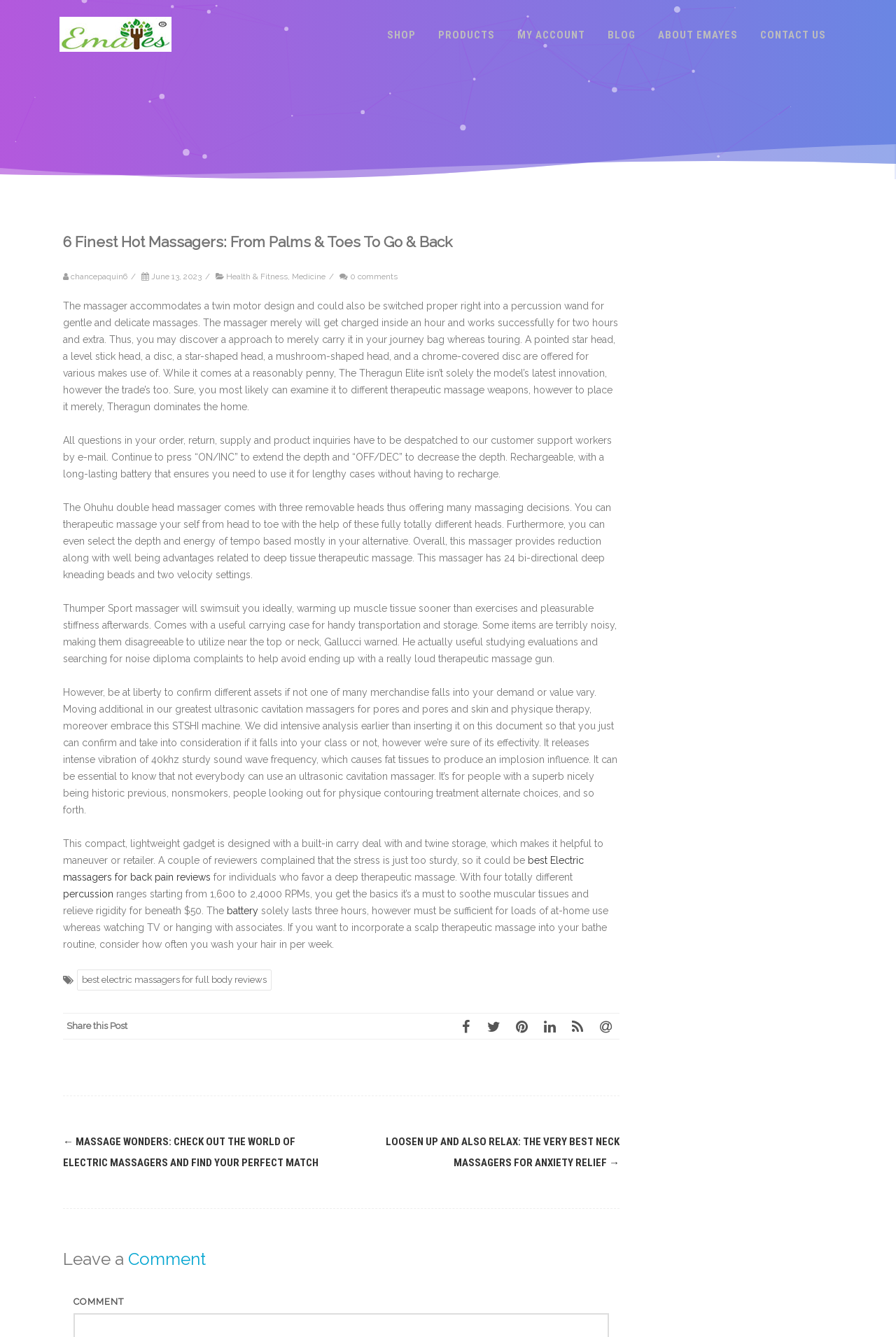Show the bounding box coordinates for the HTML element as described: "percussion".

[0.07, 0.665, 0.127, 0.673]